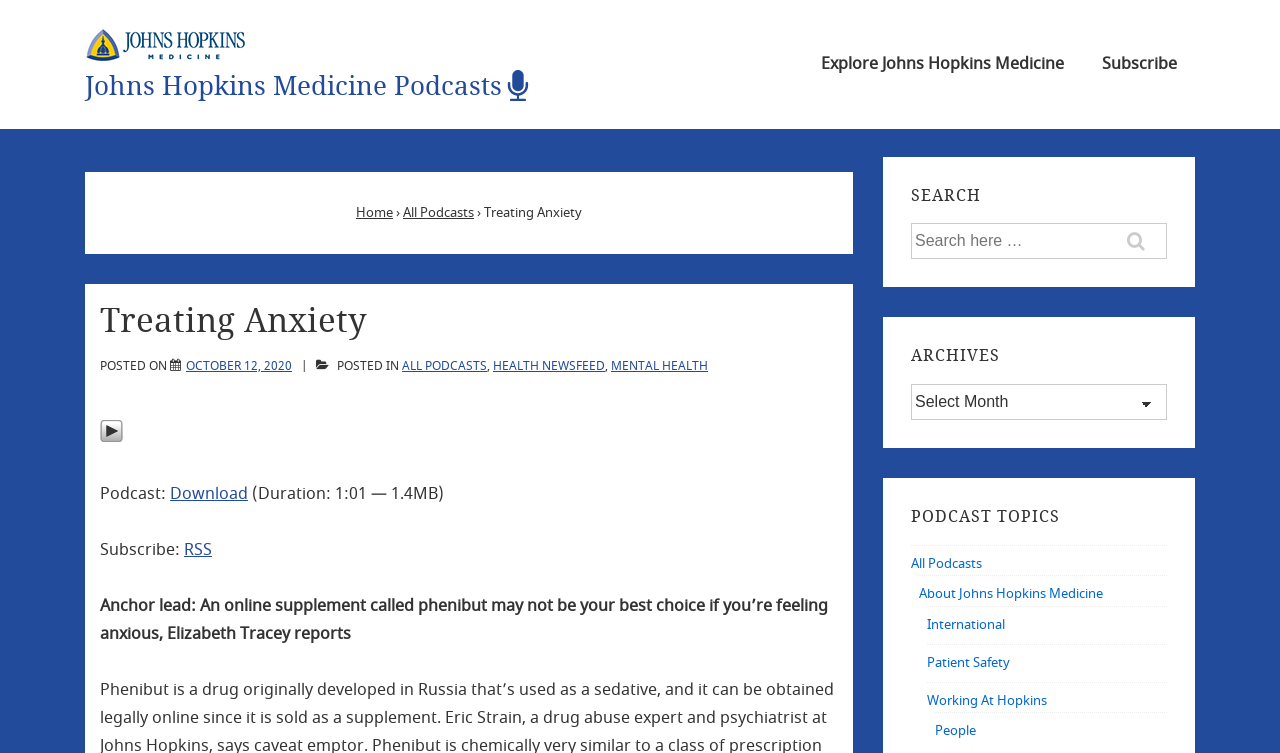Respond to the question below with a single word or phrase:
What is the name of the medicine organization?

Johns Hopkins Medicine